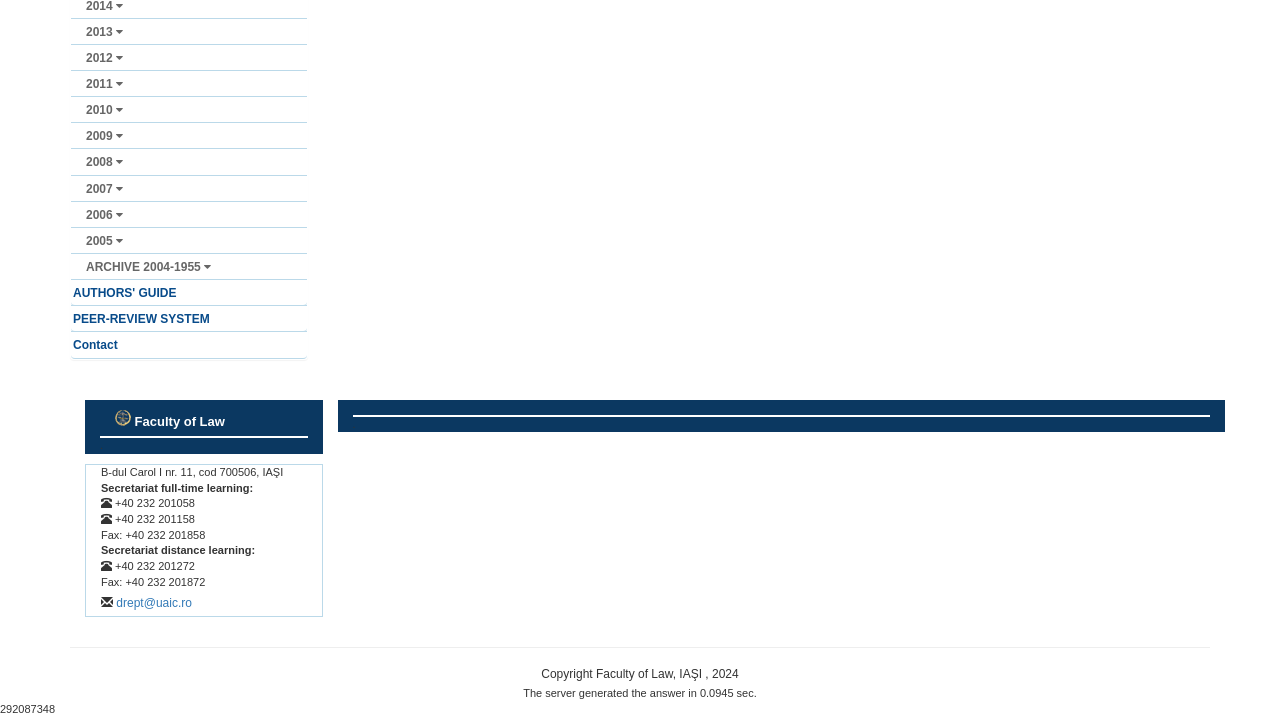Bounding box coordinates are given in the format (top-left x, top-left y, bottom-right x, bottom-right y). All values should be floating point numbers between 0 and 1. Provide the bounding box coordinate for the UI element described as: AUTHORS' GUIDE

[0.055, 0.389, 0.239, 0.427]